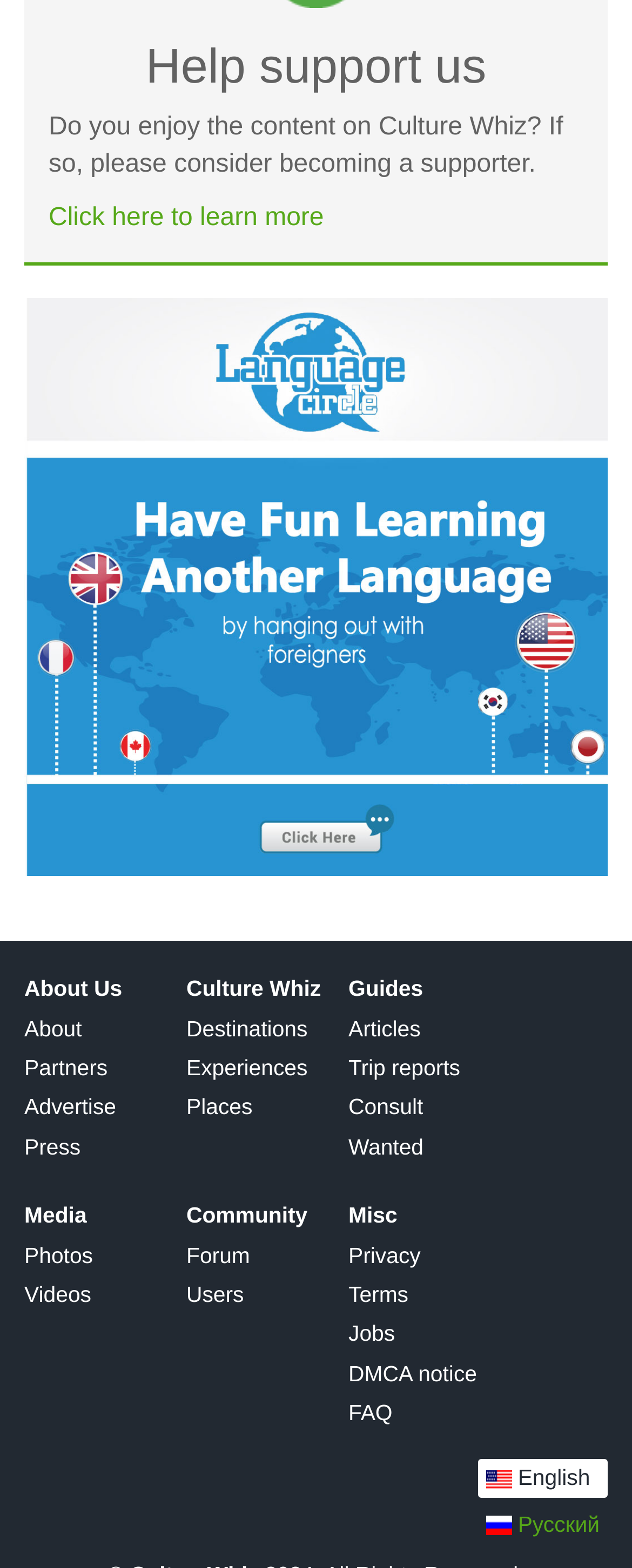Mark the bounding box of the element that matches the following description: "English".

[0.756, 0.931, 0.962, 0.955]